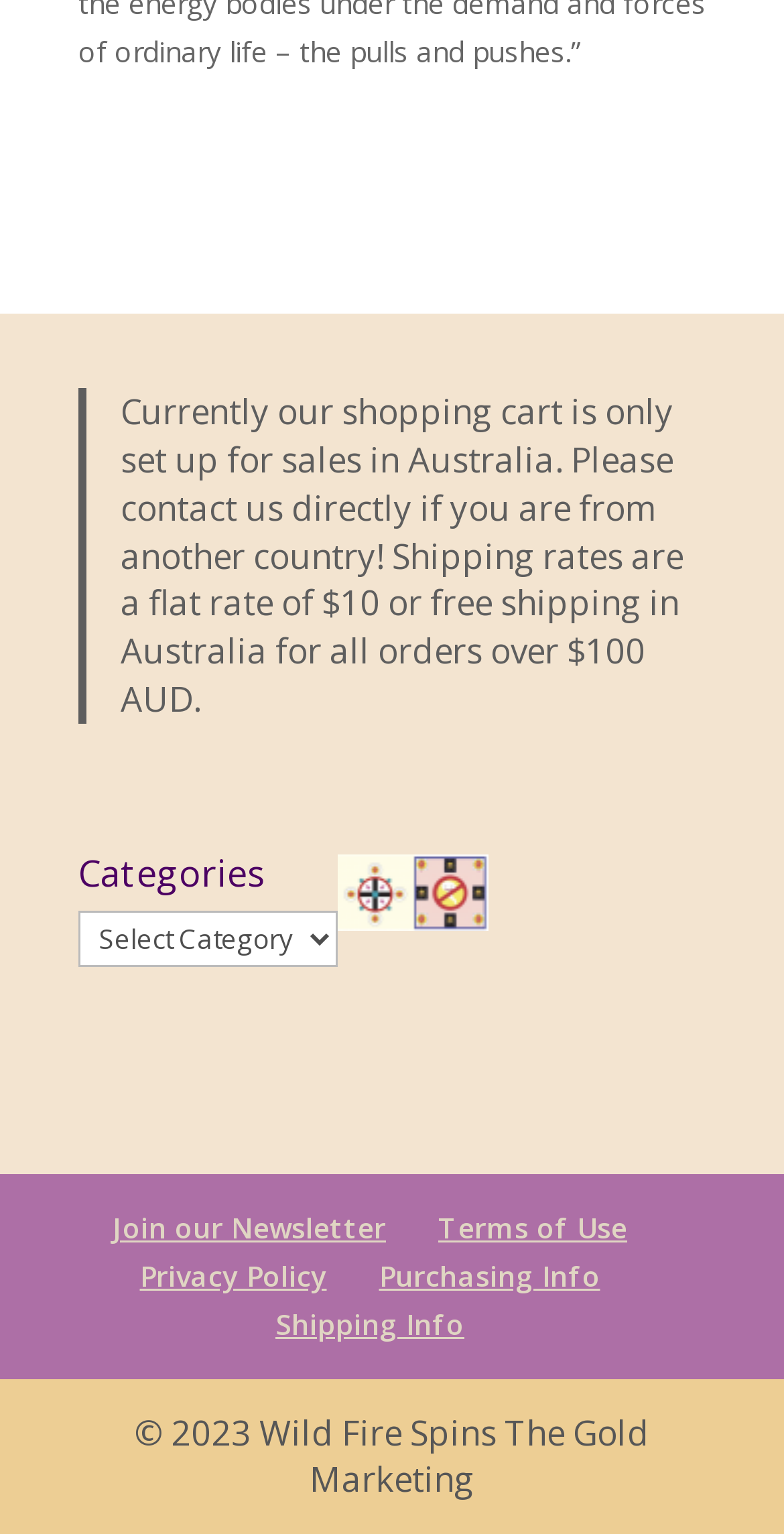What is the minimum order value for free shipping in Australia?
Make sure to answer the question with a detailed and comprehensive explanation.

The minimum order value for free shipping in Australia can be found in the blockquote element, which states that shipping rates are a flat rate of $10 or free shipping in Australia for all orders over $100 AUD.